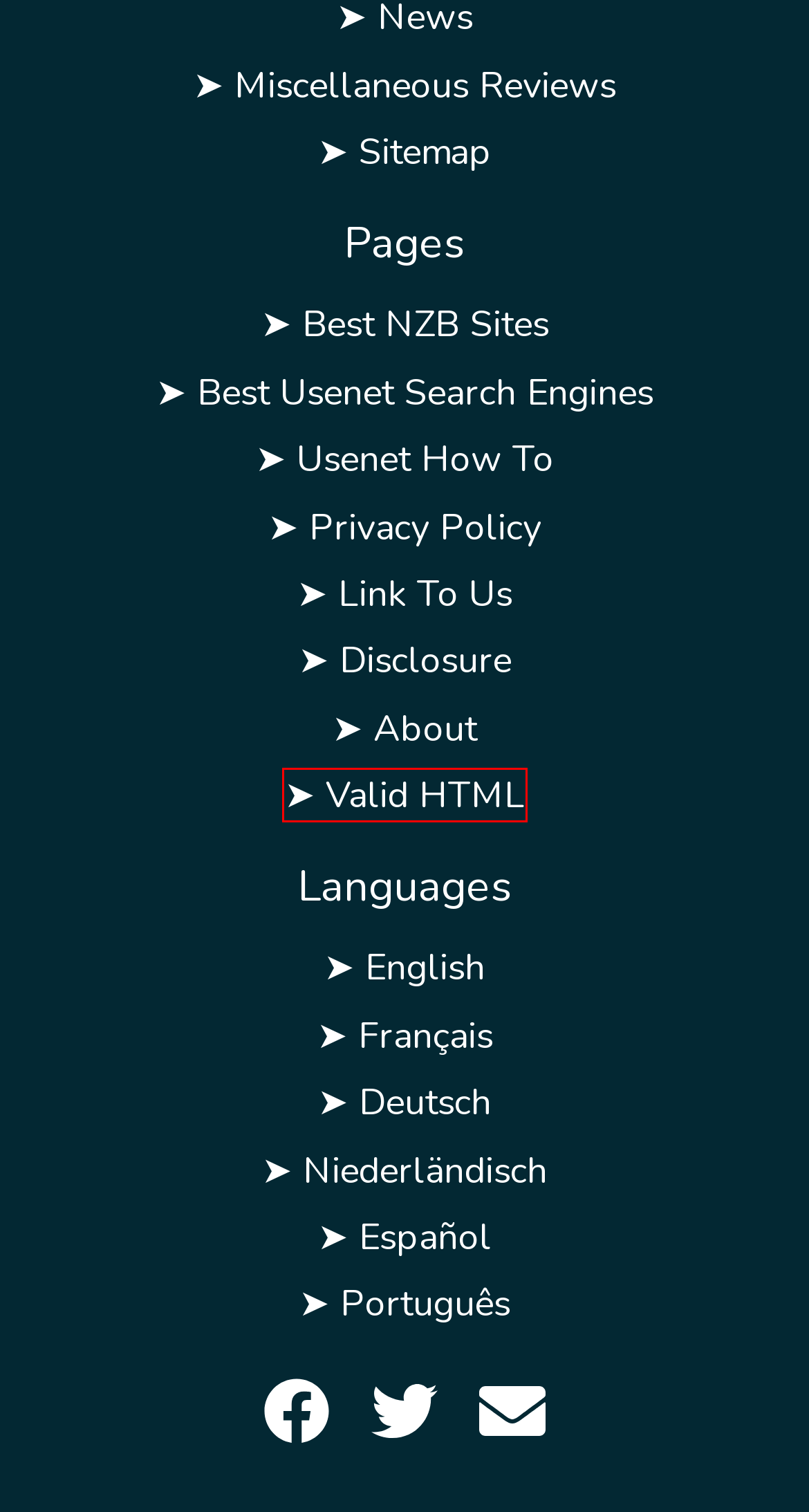Examine the screenshot of a webpage with a red bounding box around a UI element. Select the most accurate webpage description that corresponds to the new page after clicking the highlighted element. Here are the choices:
A. RevistaUsenet.com - Melhores fornecedores de USENET, sites de NZB e software revisados
B. UsenetReviewz.com - Usenet Provider, NZB & Related Reviews
C. Eweka Review - Is Eweka The Best ? - UsenetReviewz.com
D. Validation Results - W3C Markup Validator
E. Es.UsenetReviewz.com - Mejores proveedores de USENET, sitios NZB y software revisado
F. Nl.UsenetReviewz.com - Beste USENET-providers, NZB-sites en software beoordeeld
G. De.UsenetReviewz.com - Beste USENET-Anbieter, NZB-Websites und Software überprüft
H. Index of /loop

D